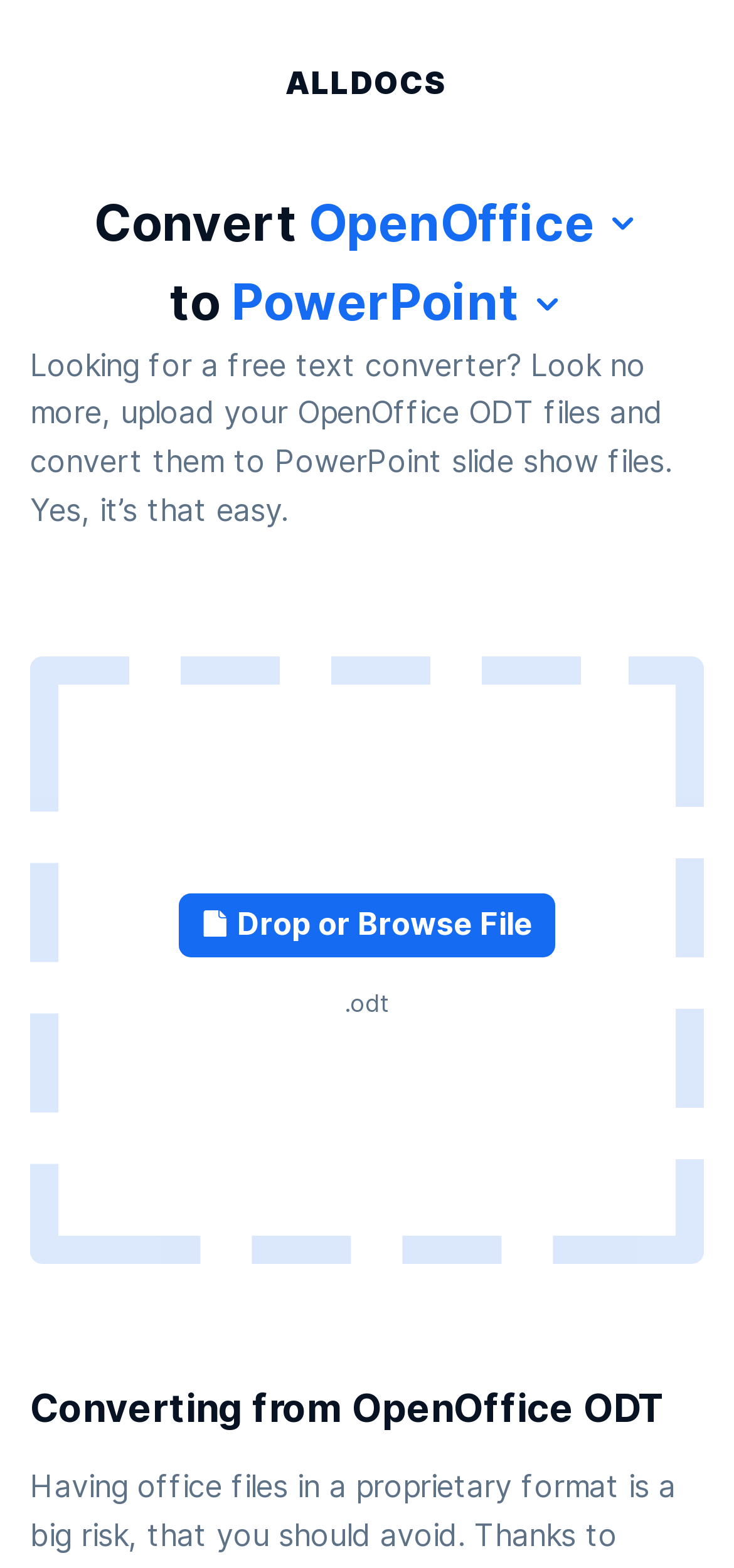What is the purpose of the website?
Relying on the image, give a concise answer in one word or a brief phrase.

Free text converter